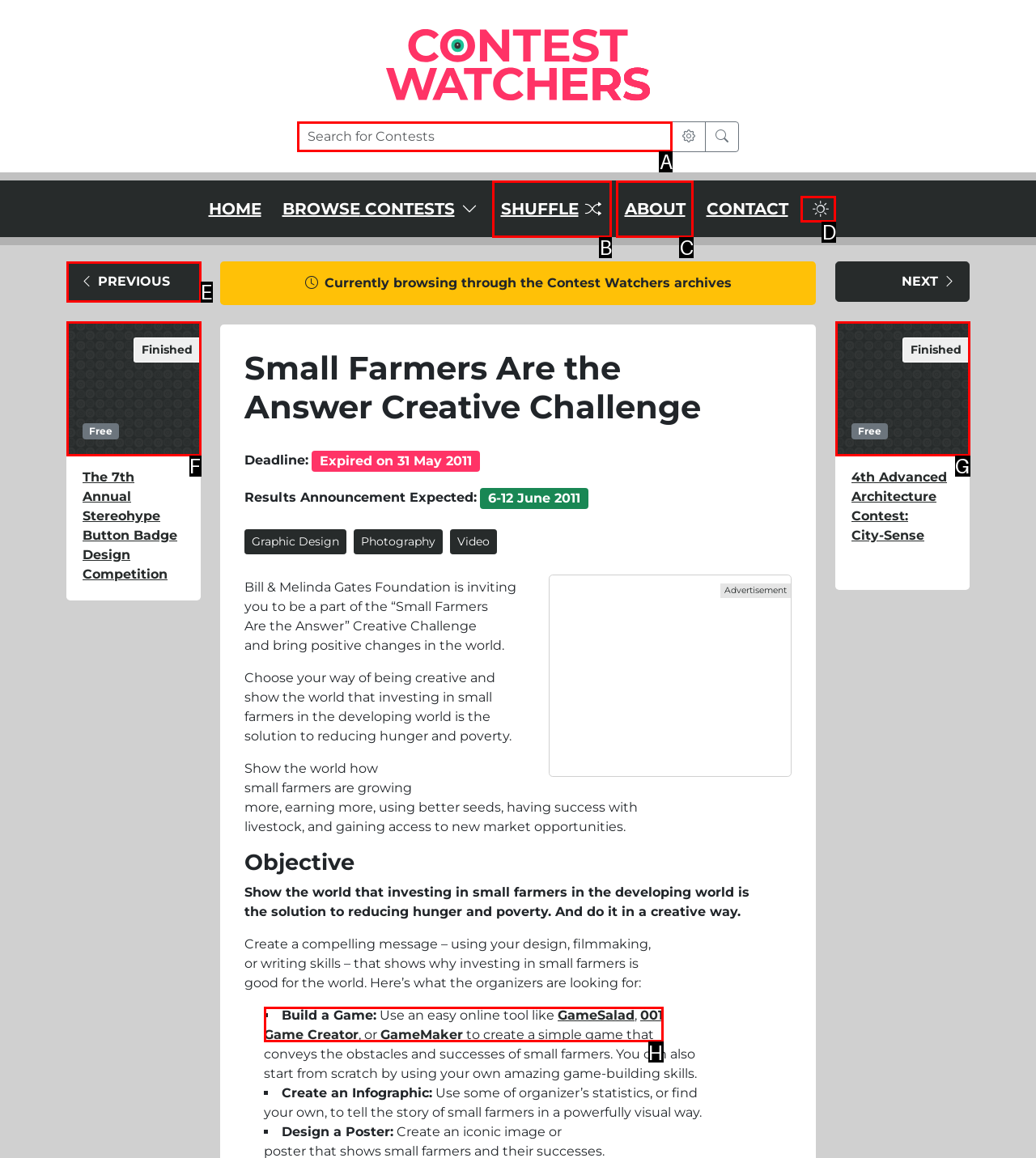Given the task: Explore related terms to Agreement, tell me which HTML element to click on.
Answer with the letter of the correct option from the given choices.

None